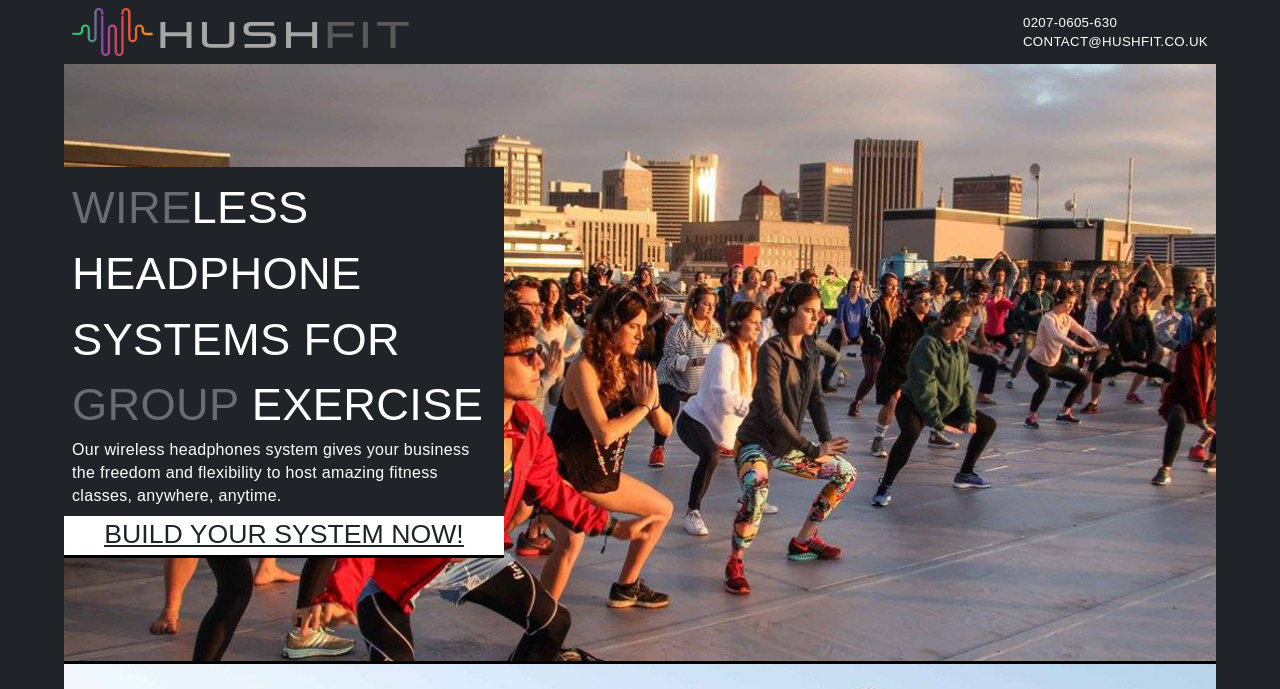Provide the bounding box for the UI element matching this description: "Build your system now!".

[0.06, 0.767, 0.384, 0.786]